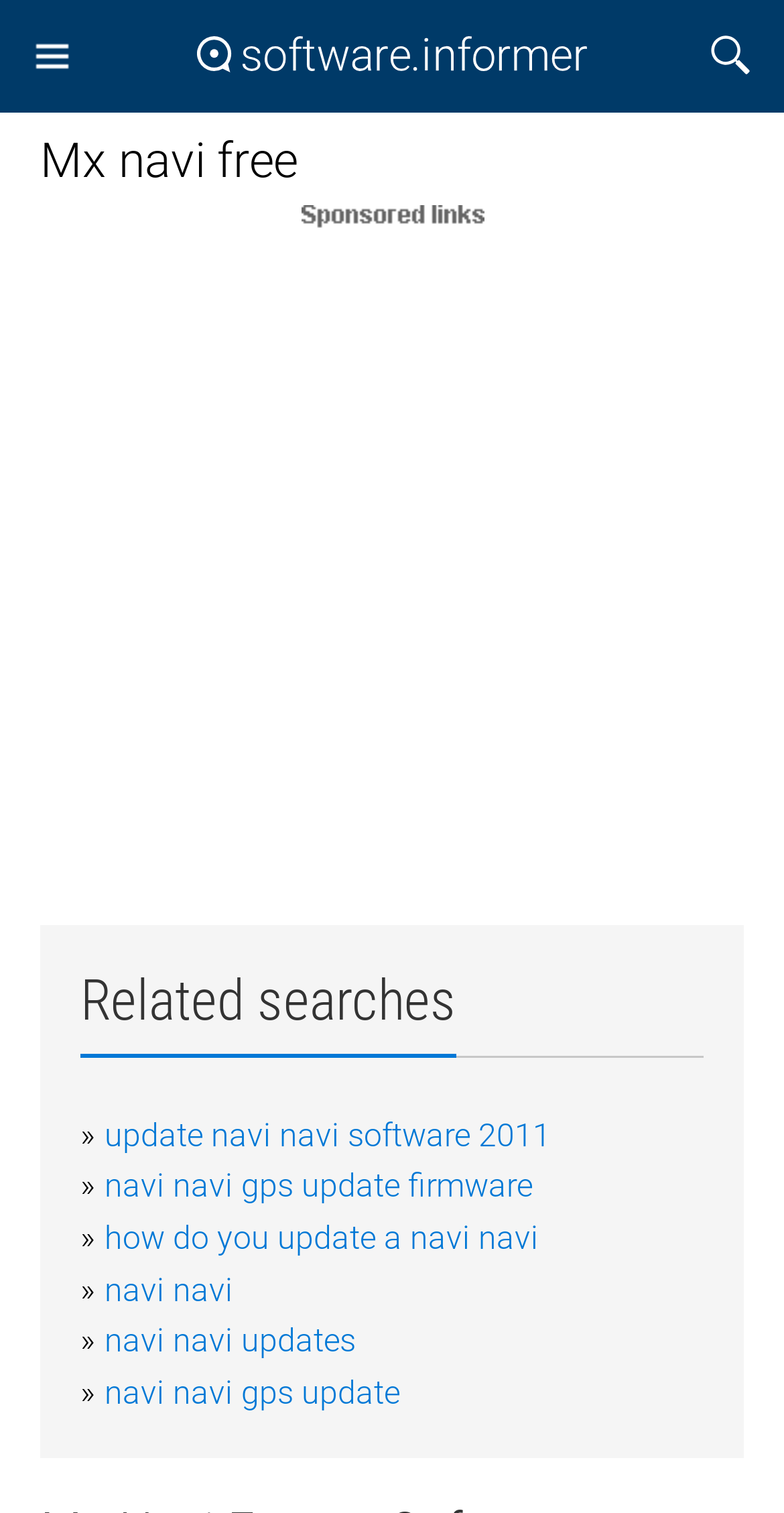Based on the element description: "navi navi", identify the bounding box coordinates for this UI element. The coordinates must be four float numbers between 0 and 1, listed as [left, top, right, bottom].

[0.133, 0.839, 0.297, 0.865]